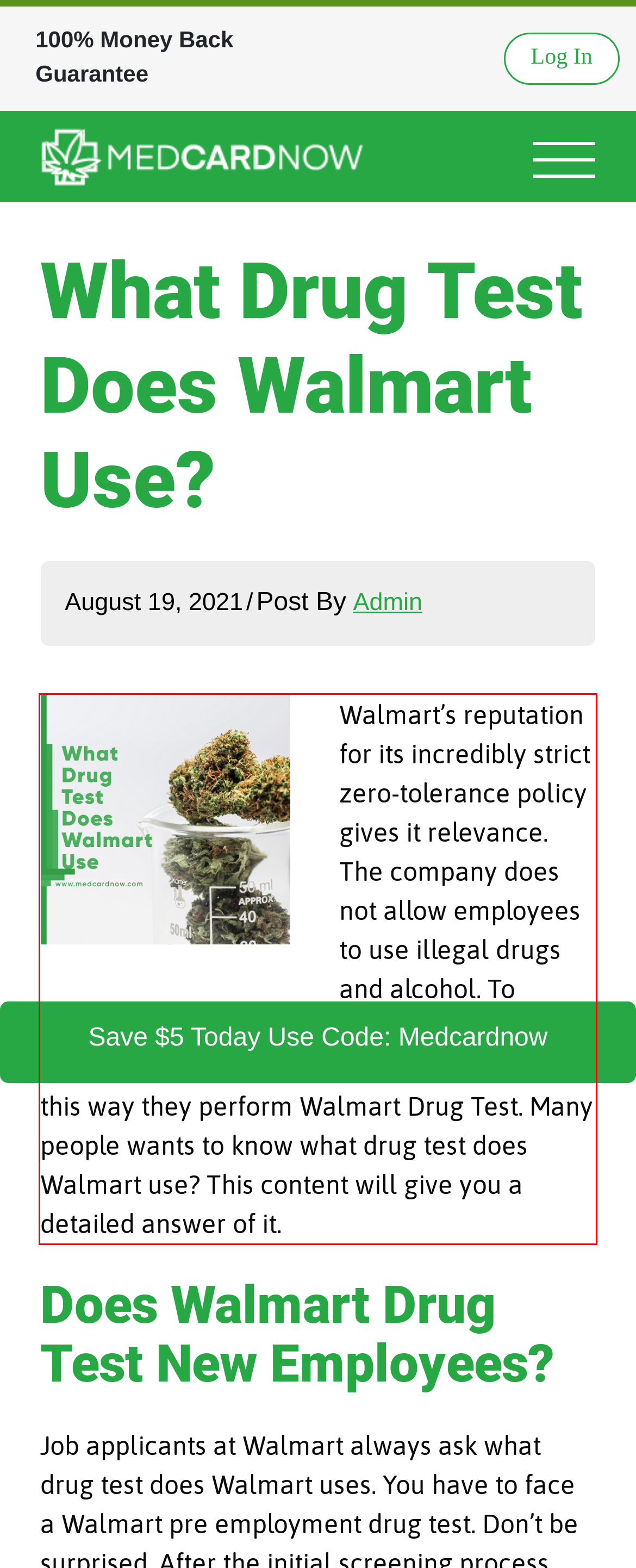Review the screenshot of the webpage and recognize the text inside the red rectangle bounding box. Provide the extracted text content.

Walmart’s reputation for its incredibly strict zero-tolerance policy gives it relevance. The company does not allow employees to use illegal drugs and alcohol. To ensure that employees are drug-free, they ensure to do regular tests on employees, and in this way they perform Walmart Drug Test. Many people wants to know what drug test does Walmart use? This content will give you a detailed answer of it.